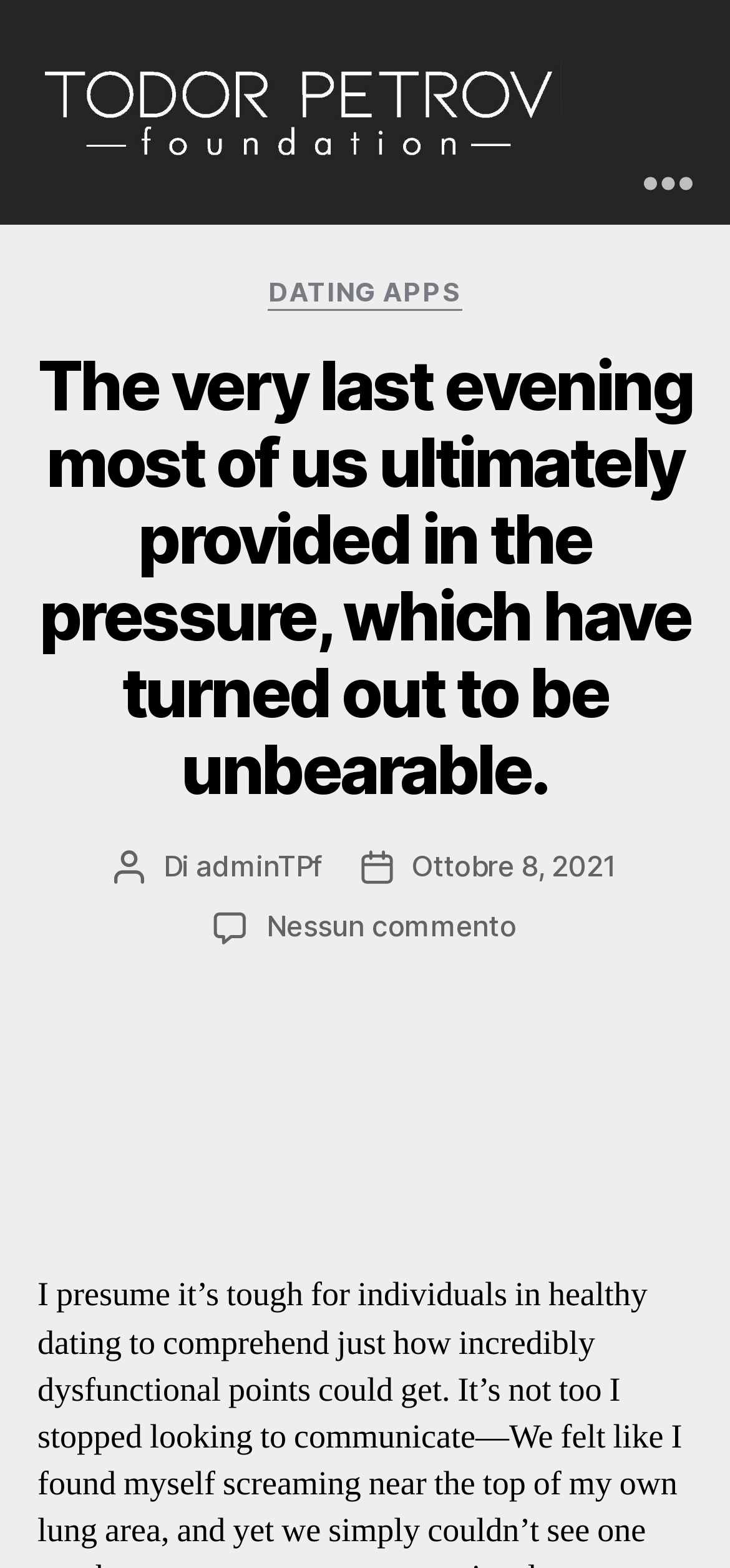Who is the author of the article?
Give a detailed response to the question by analyzing the screenshot.

I found the author of the article by looking at the StaticText 'Autore articolo' and its adjacent link 'adminTPf' which indicates the author's name.